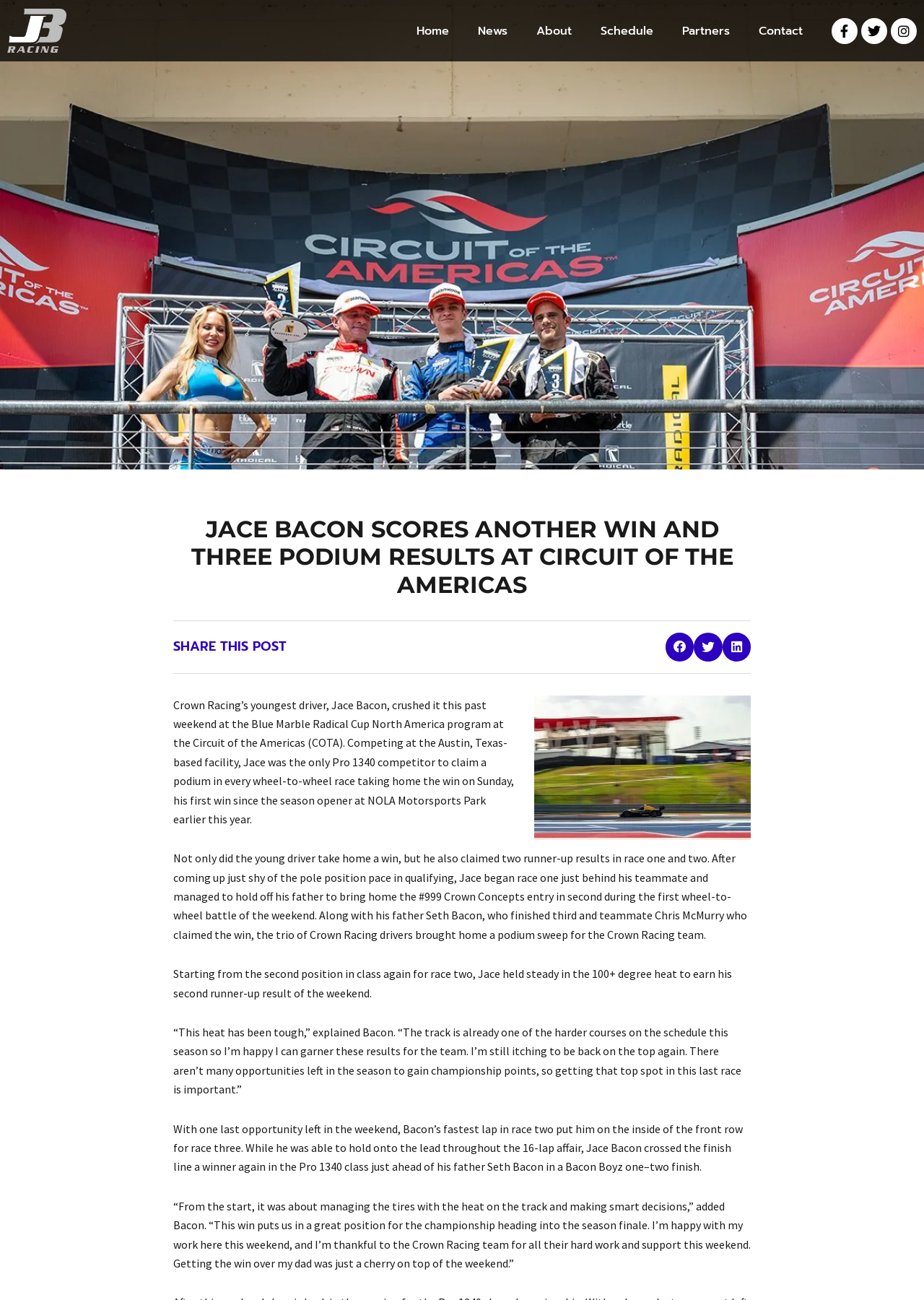What is the name of the track where Jace Bacon competed?
Refer to the image and give a detailed answer to the query.

The article mentions that Jace Bacon competed at the Circuit of the Americas (COTA) in Austin, Texas, as part of the Blue Marble Radical Cup North America program.